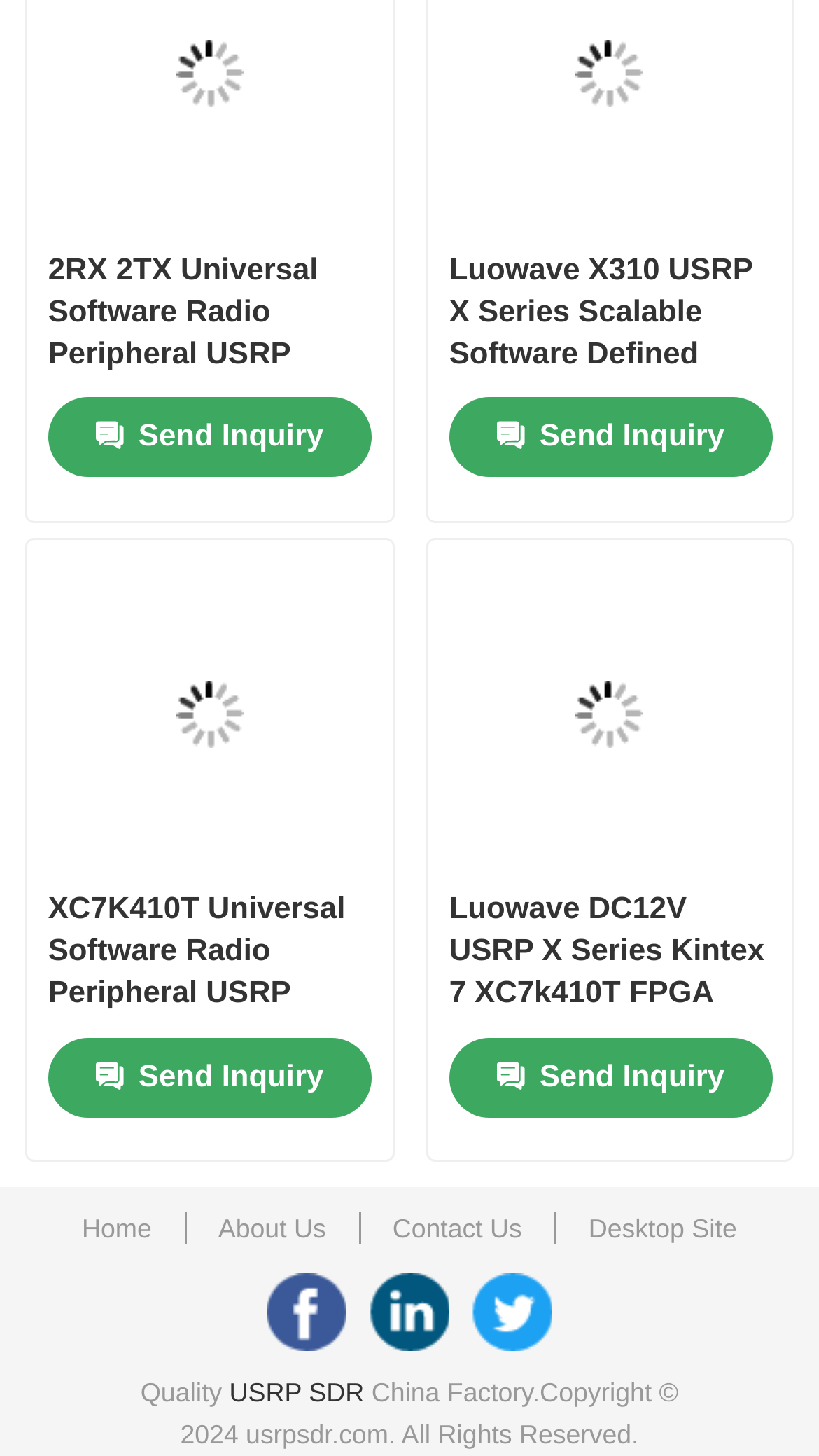Provide the bounding box coordinates of the area you need to click to execute the following instruction: "Go to the 'USRP SDR' page".

[0.28, 0.947, 0.445, 0.967]